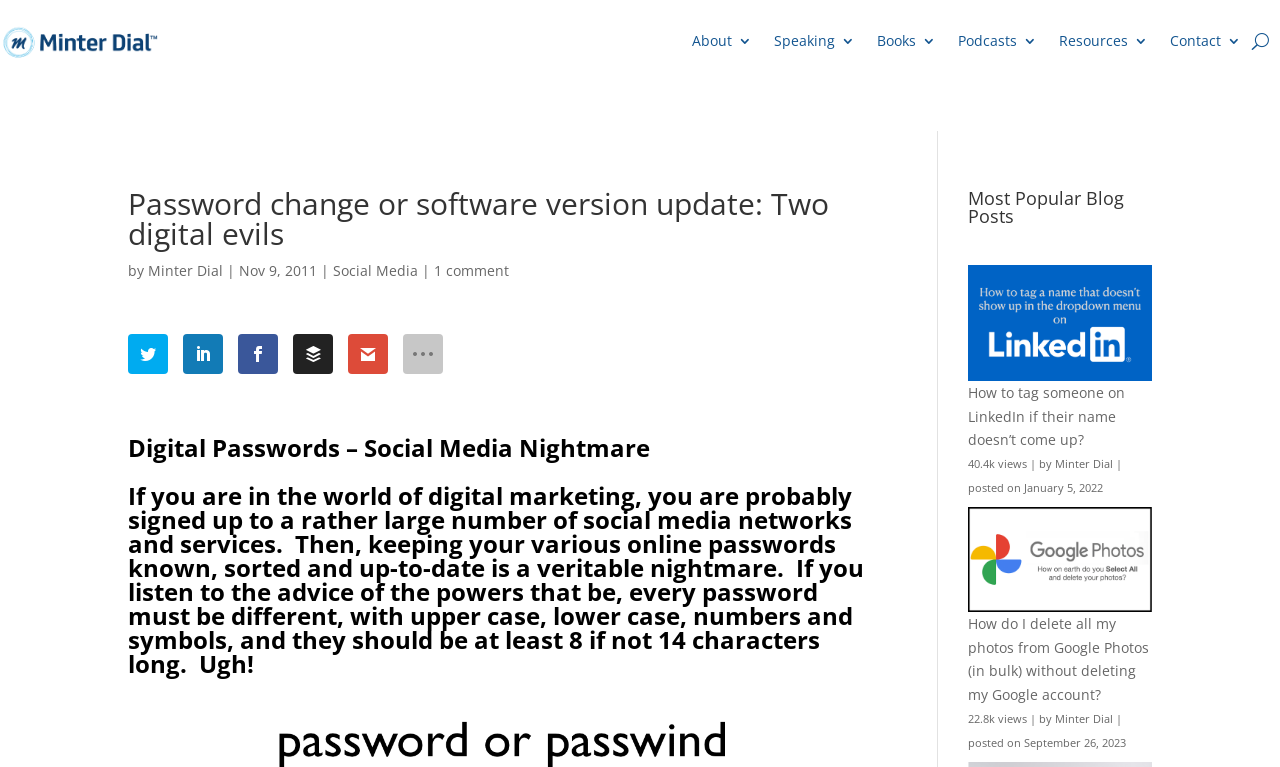What is the category of the link 'Social Media'?
Give a detailed explanation using the information visible in the image.

I found the answer by looking at the link 'Social Media' and its surrounding context, which is related to digital marketing.